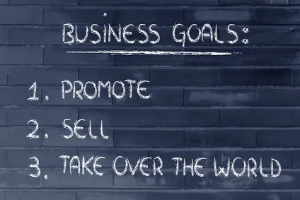Respond to the question below with a single word or phrase:
What is the tone of the business strategy?

Playful yet determined